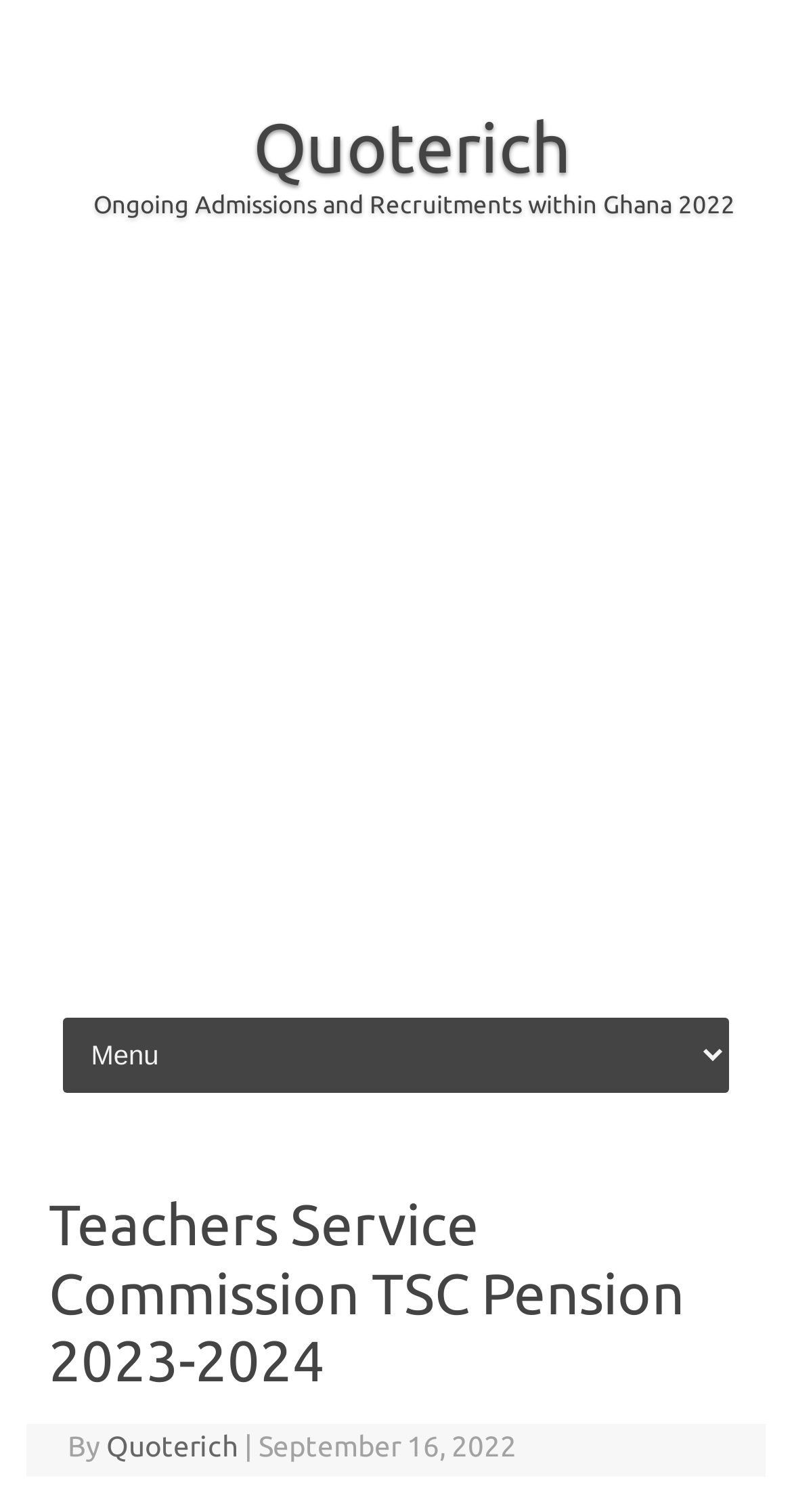What is the purpose of the 'Skip to content' link?
Please provide a comprehensive answer based on the details in the screenshot.

I found the 'Skip to content' link on the webpage, which is usually used to bypass the navigation or header section and go directly to the main content of the webpage. The purpose of this link is to provide an easy way for users to access the main content of the webpage.